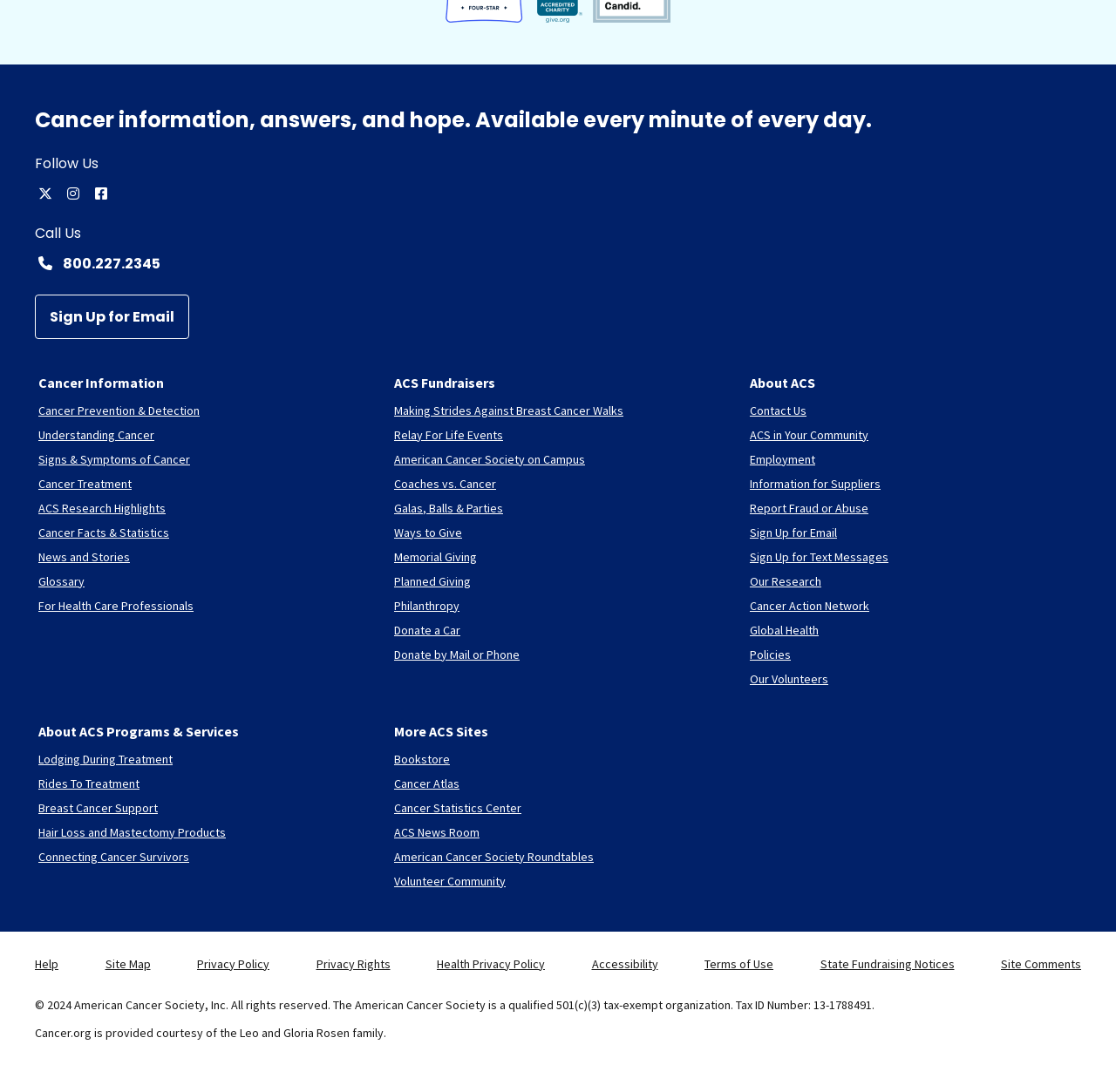Give a one-word or phrase response to the following question: What is the name of the fundraising event?

Relay For Life Events